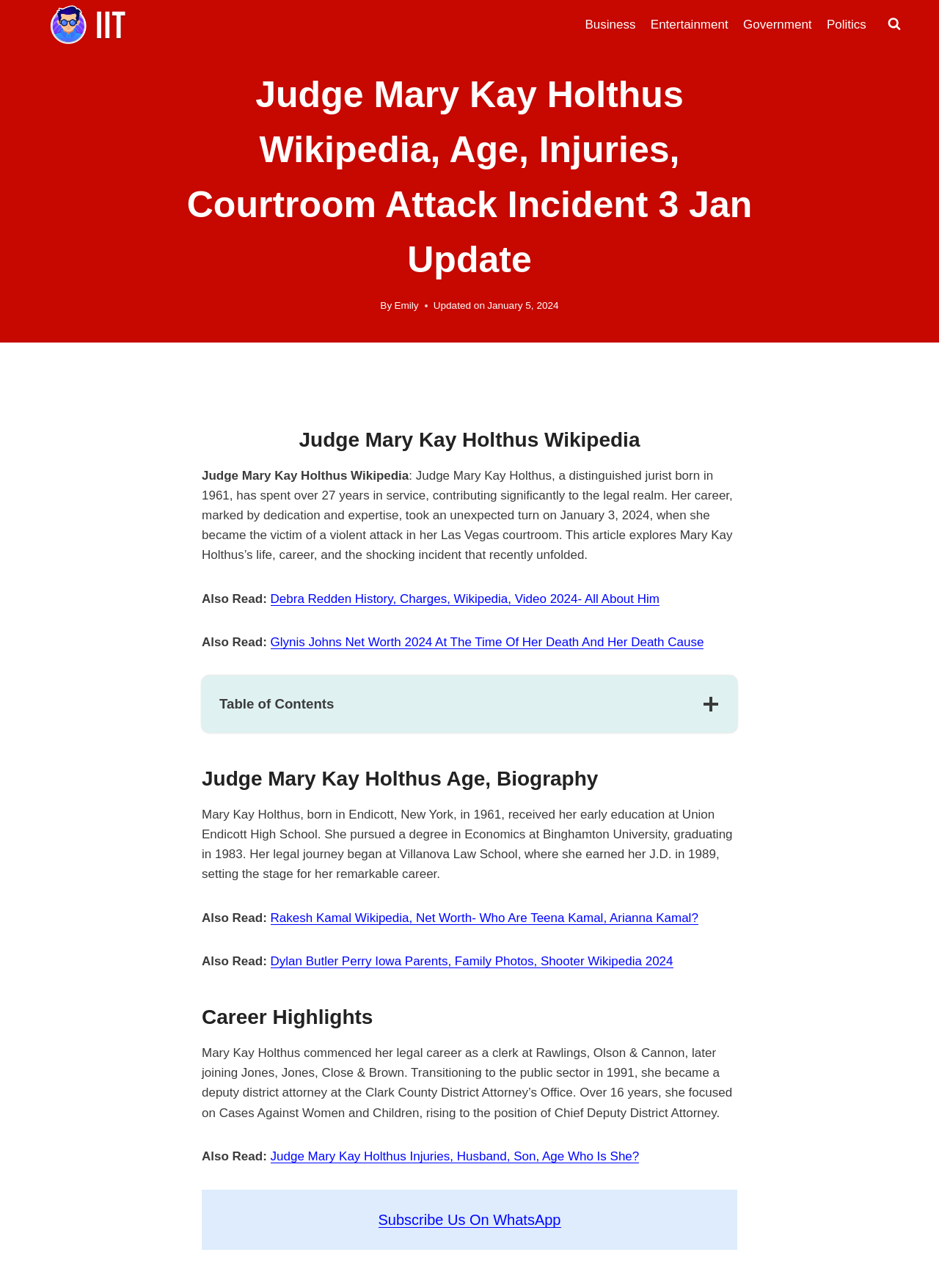Please locate the bounding box coordinates of the element that should be clicked to achieve the given instruction: "View 'Debra Redden History, Charges, Wikipedia, Video 2024- All About Him'".

[0.288, 0.459, 0.702, 0.47]